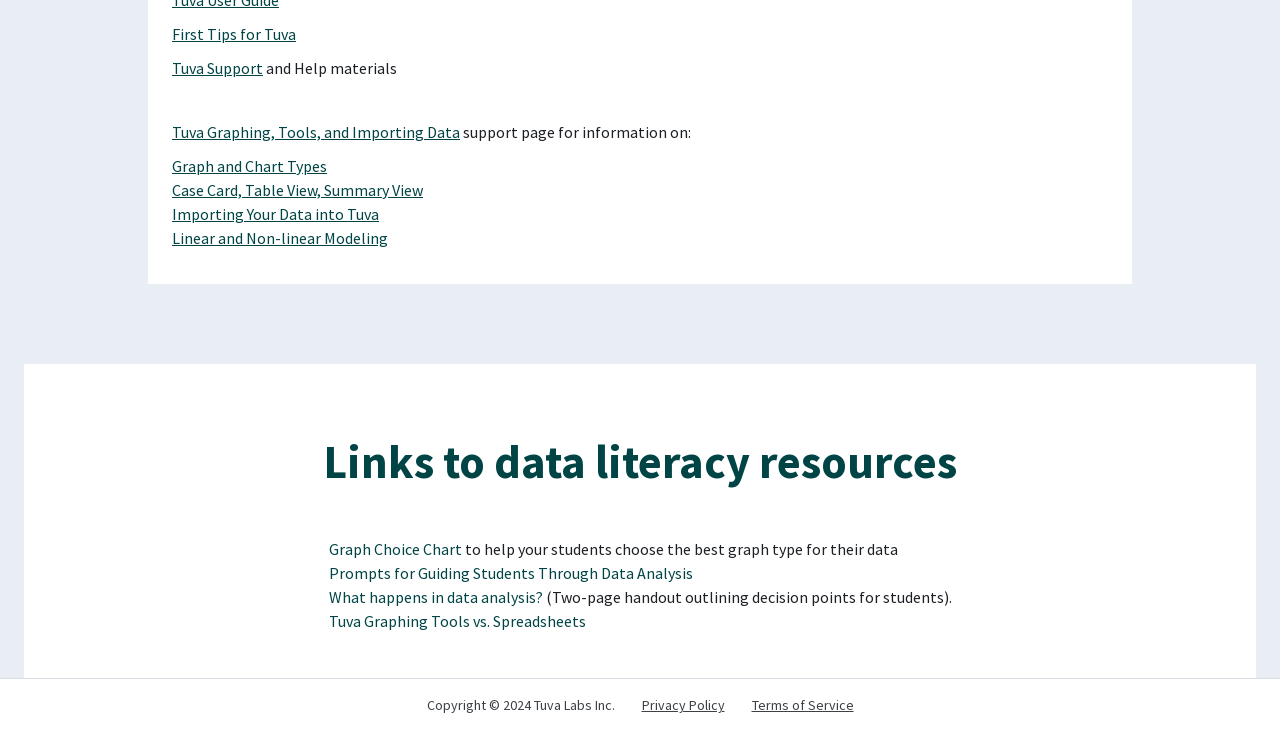What is the relationship between Tuva and spreadsheets?
Answer the question with a detailed and thorough explanation.

The link 'Tuva Graphing Tools vs. Spreadsheets' implies that this resource is a comparison or contrast between the graphing tools offered by Tuva and those found in spreadsheets.